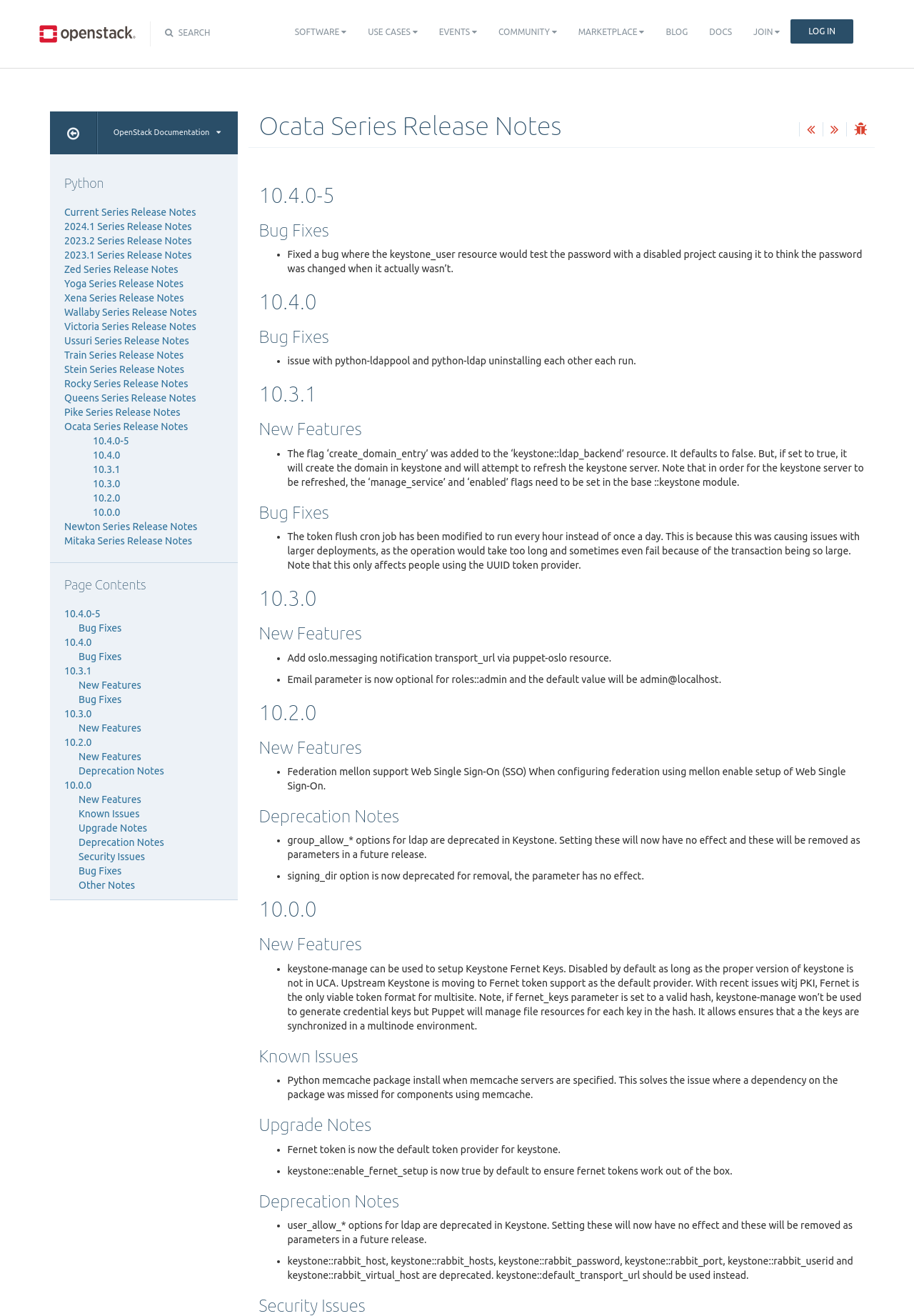What is the first bug fix mentioned in the 10.4.0-5 release?
Please answer the question with as much detail as possible using the screenshot.

In the release notes section, the first bug fix mentioned in the 10.4.0-5 release is 'Fixed a bug where the keystone_user resource would test the password with a disabled project causing it to think the password was changed when it actually wasn’t'.